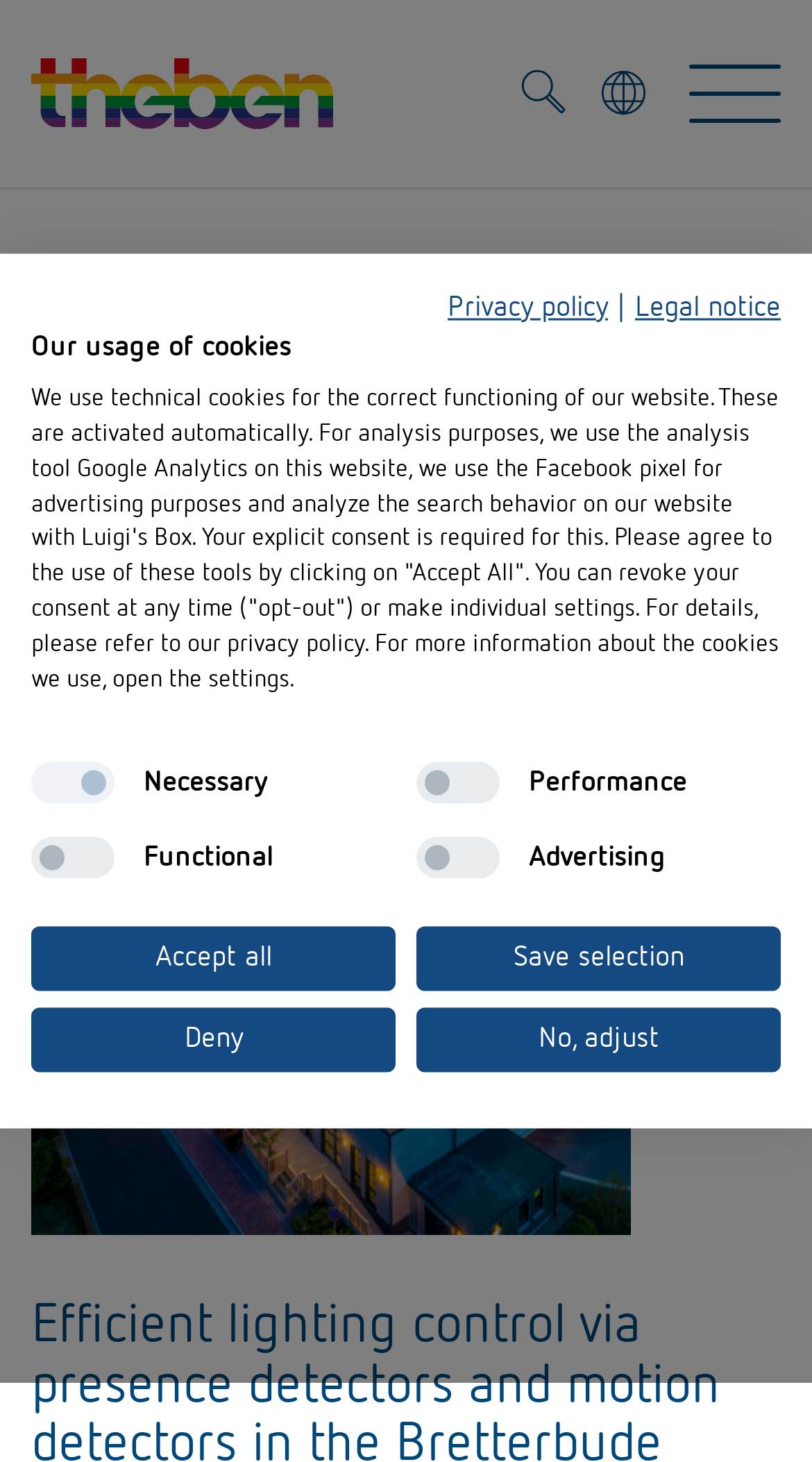Predict the bounding box coordinates of the area that should be clicked to accomplish the following instruction: "Toggle Search". The bounding box coordinates should consist of four float numbers between 0 and 1, i.e., [left, top, right, bottom].

[0.637, 0.046, 0.699, 0.089]